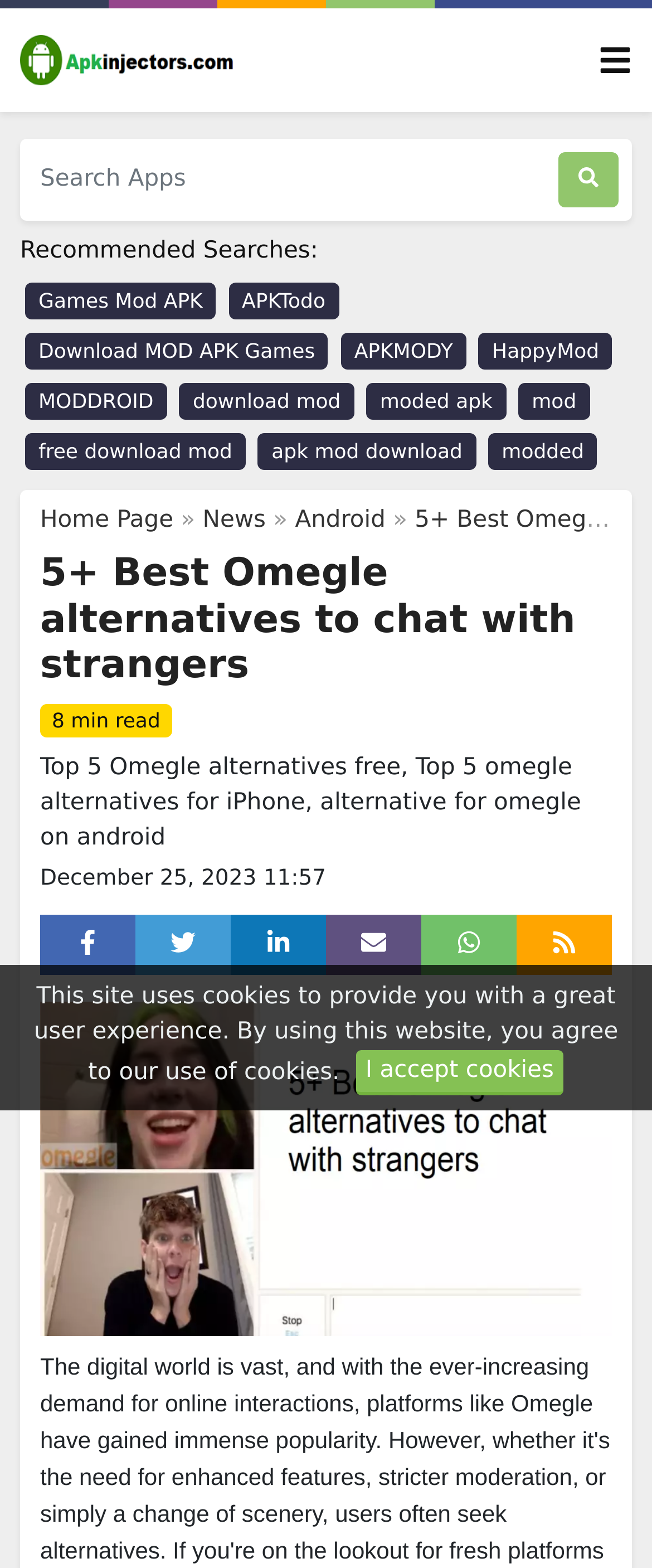Please provide the bounding box coordinates for the UI element as described: "apk mod download". The coordinates must be four floats between 0 and 1, represented as [left, top, right, bottom].

[0.396, 0.276, 0.73, 0.3]